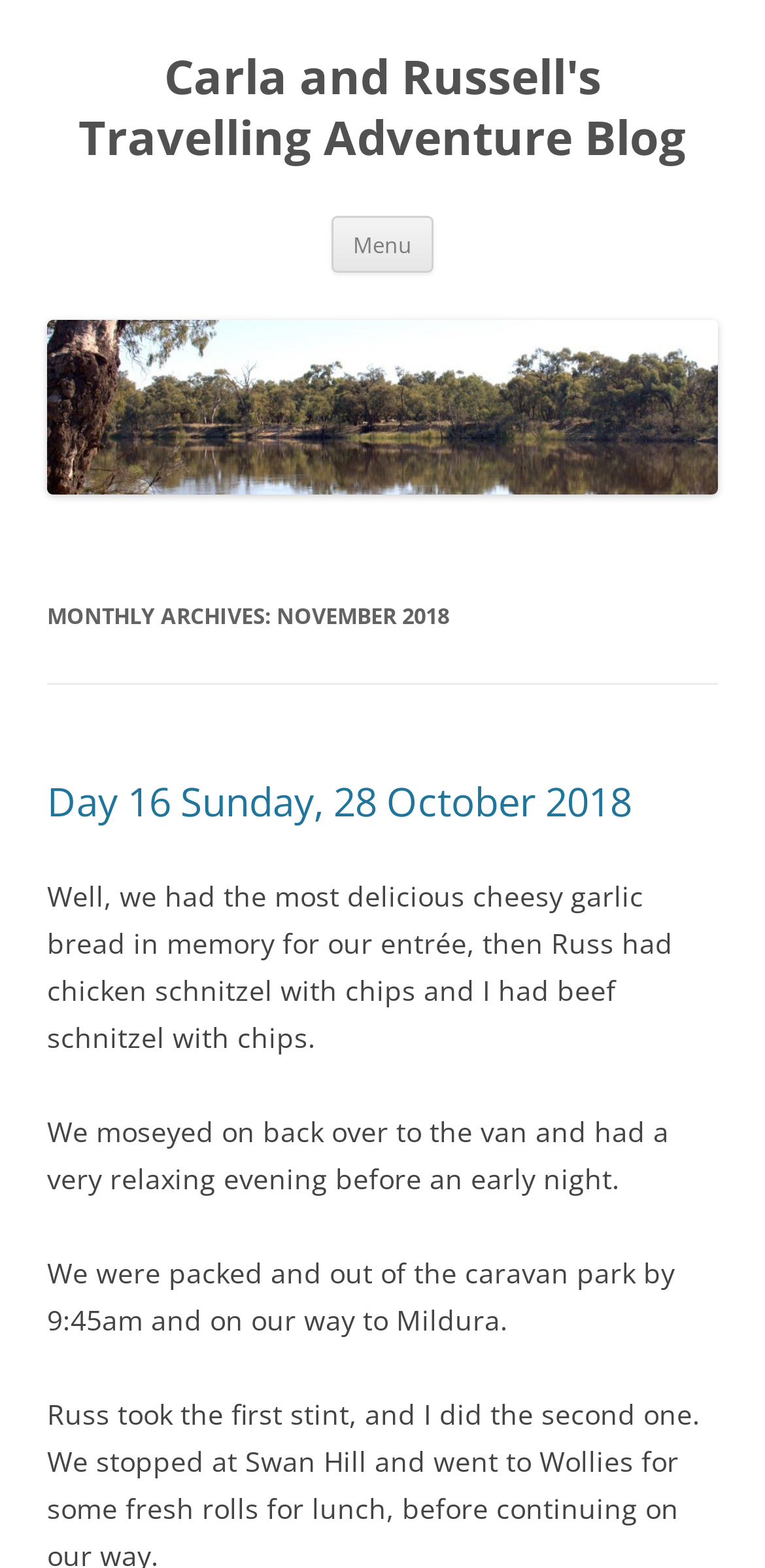Reply to the question with a single word or phrase:
What did Russell have for his main course?

Chicken schnitzel with chips